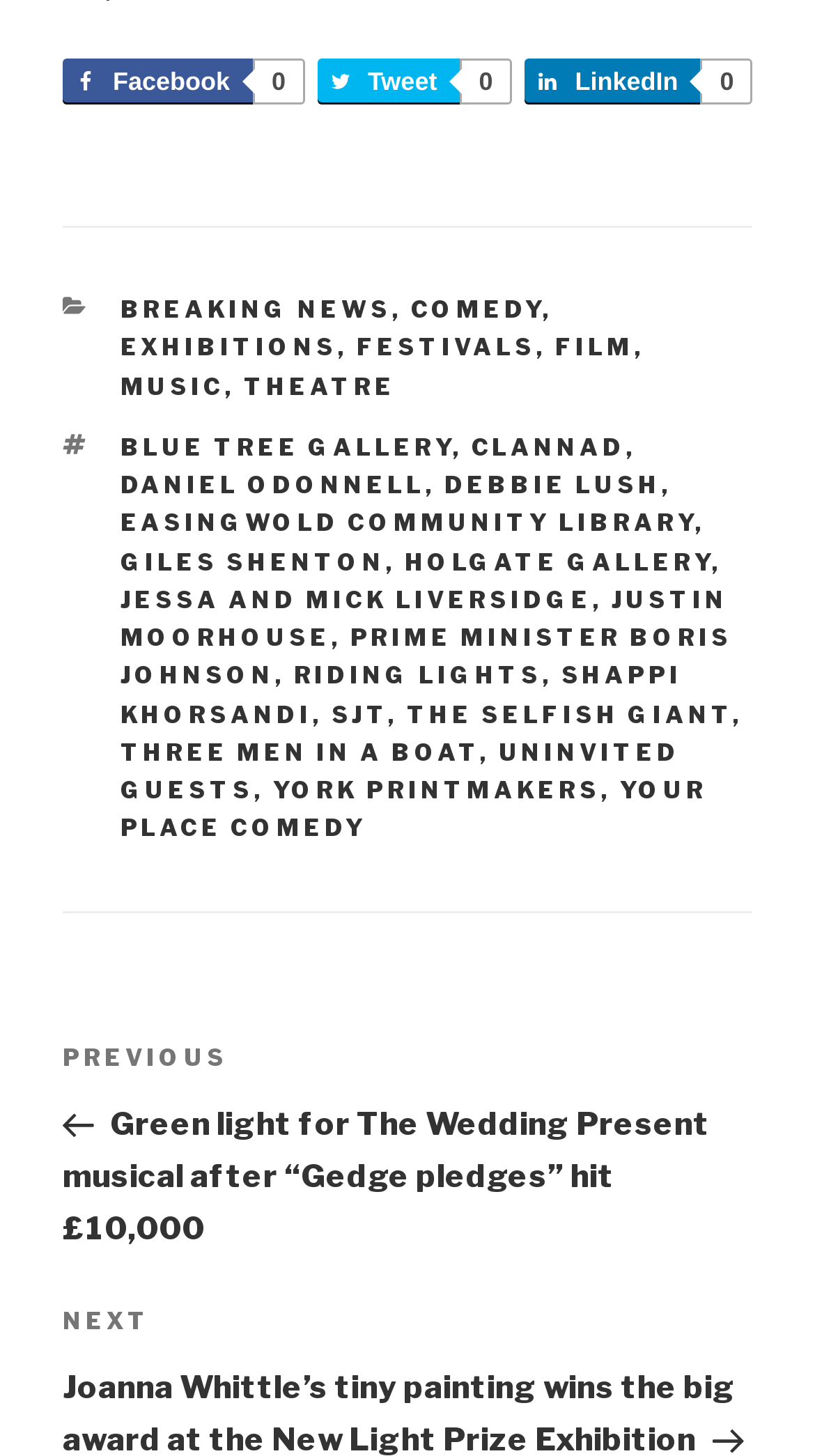Respond with a single word or phrase for the following question: 
How many tags are listed?

15